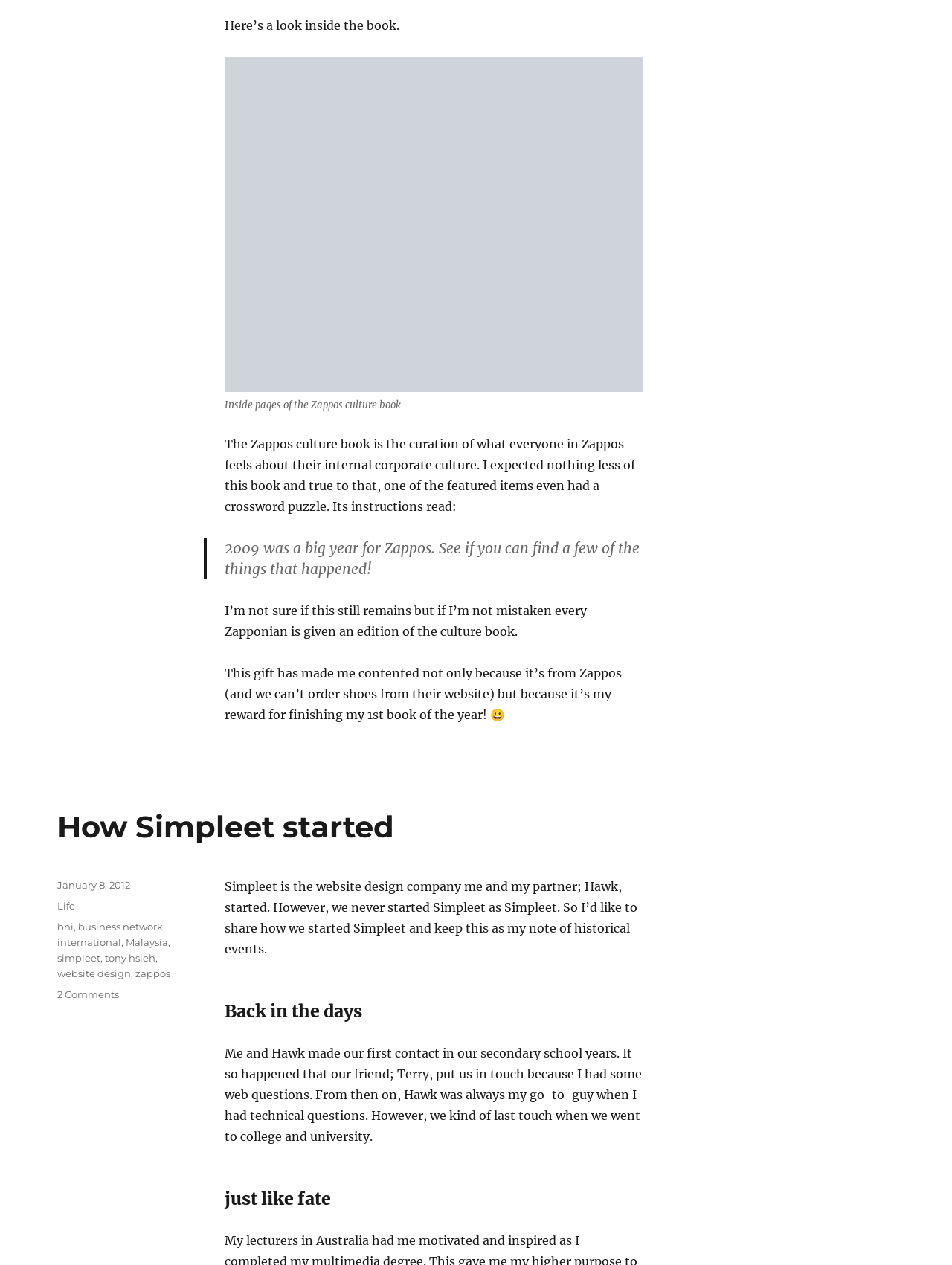Based on the element description "zappos", predict the bounding box coordinates of the UI element.

[0.142, 0.765, 0.179, 0.774]